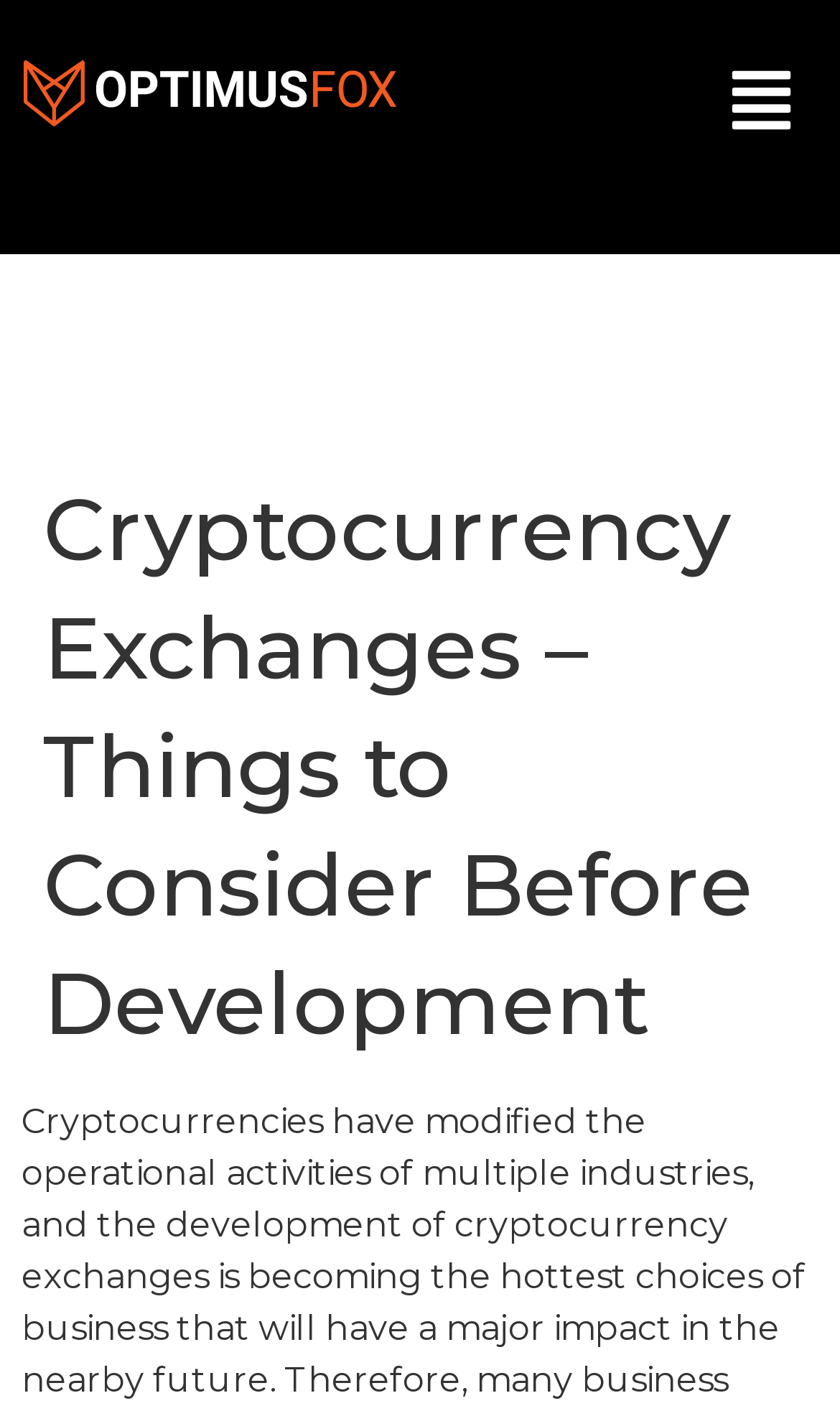Please find the bounding box coordinates (top-left x, top-left y, bottom-right x, bottom-right y) in the screenshot for the UI element described as follows: Submit News

None